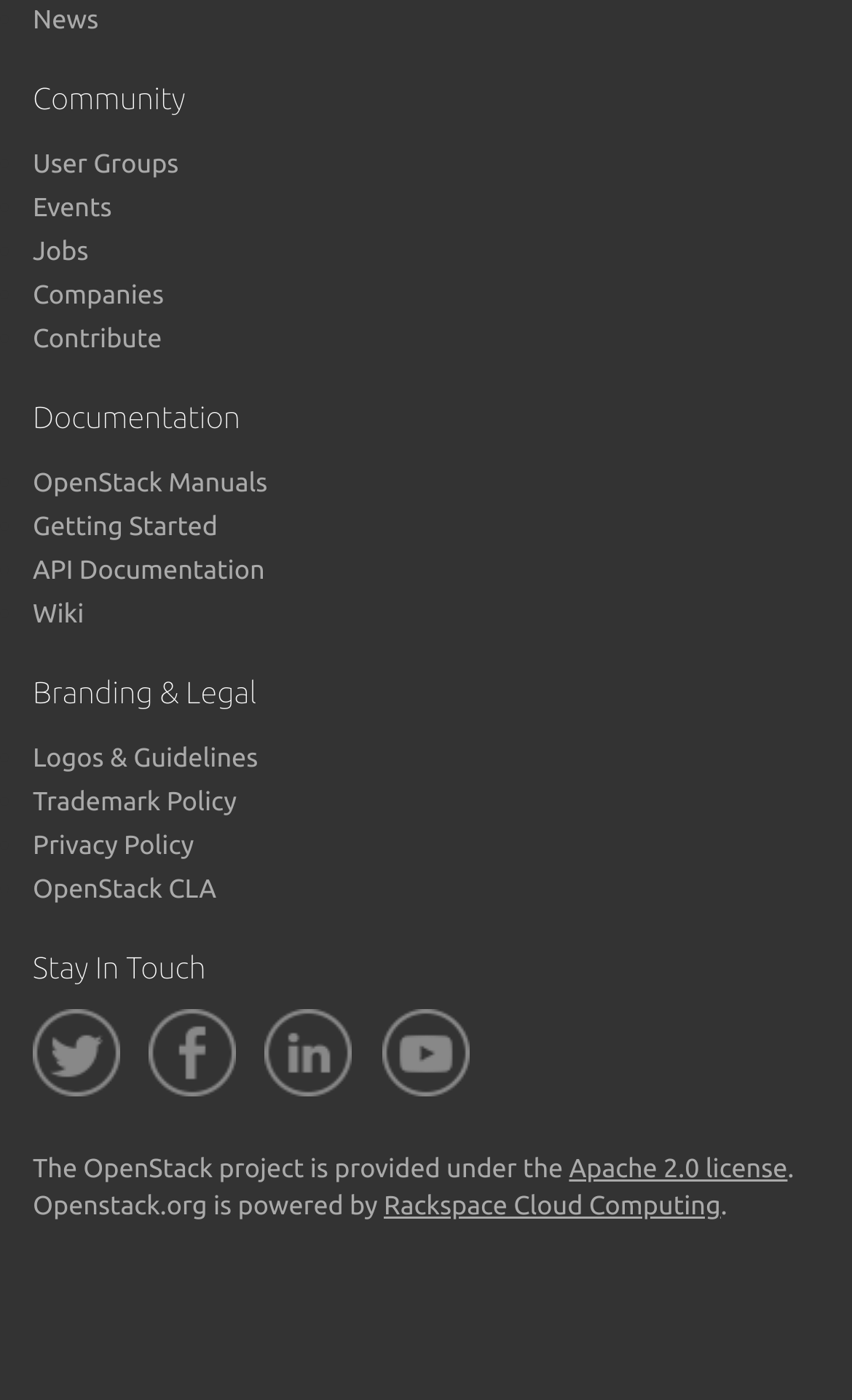Using the webpage screenshot, locate the HTML element that fits the following description and provide its bounding box: "parent_node: Stay In Touch".

[0.038, 0.72, 0.141, 0.783]